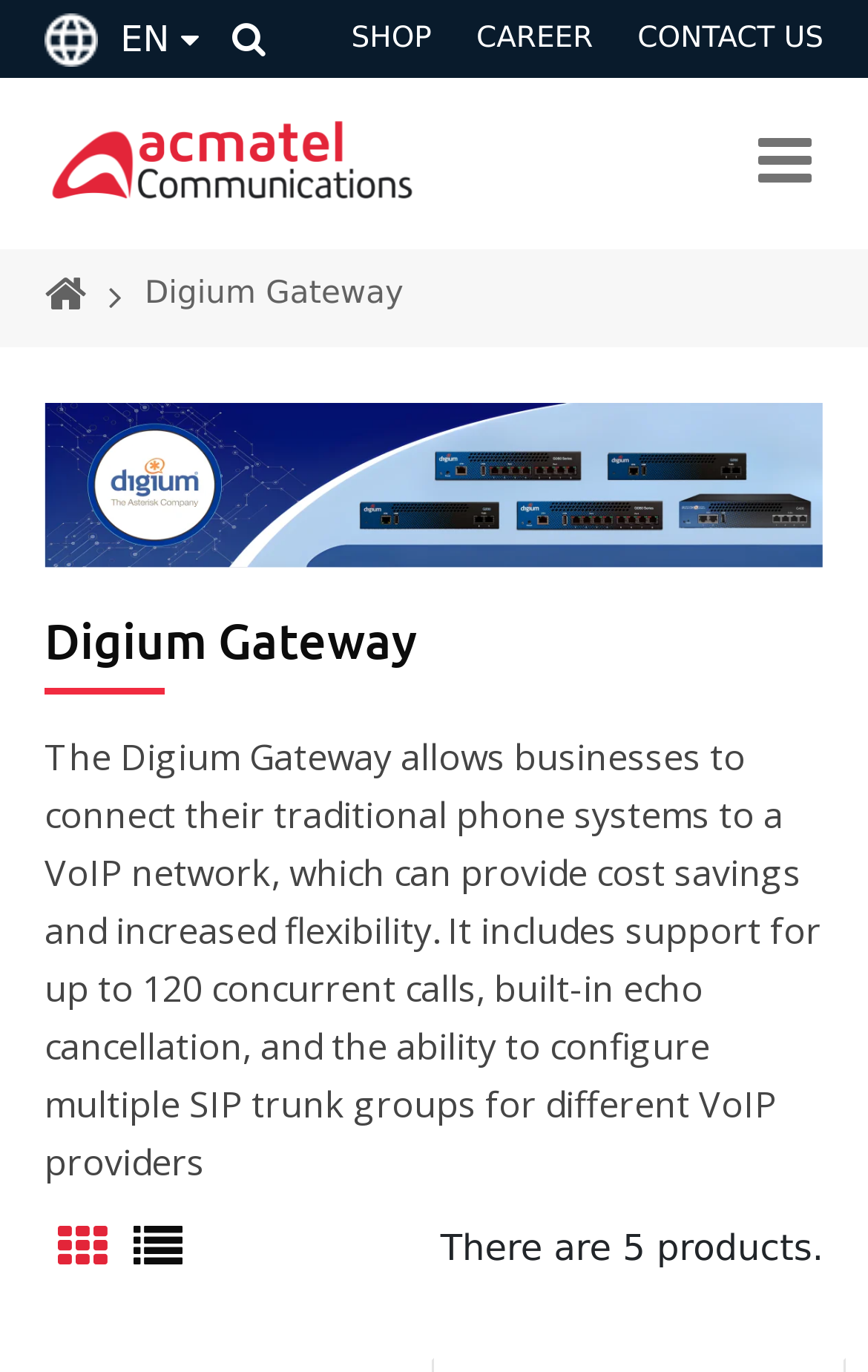Please identify the bounding box coordinates of the element's region that I should click in order to complete the following instruction: "Click the CONTACT US link". The bounding box coordinates consist of four float numbers between 0 and 1, i.e., [left, top, right, bottom].

[0.734, 0.016, 0.949, 0.04]